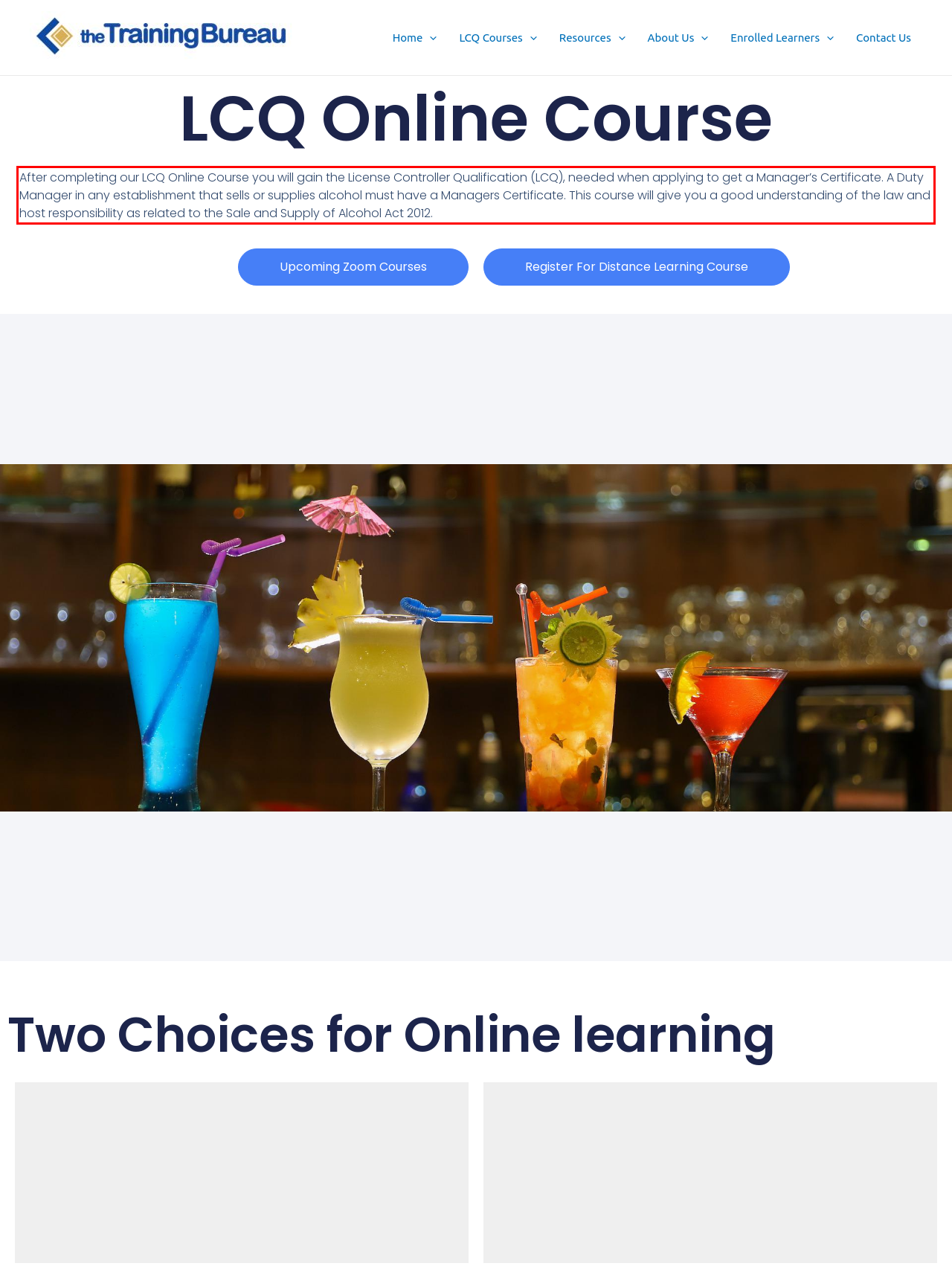Please perform OCR on the text content within the red bounding box that is highlighted in the provided webpage screenshot.

After completing our LCQ Online Course you will gain the License Controller Qualification (LCQ), needed when applying to get a Manager’s Certificate. A Duty Manager in any establishment that sells or supplies alcohol must have a Managers Certificate. This course will give you a good understanding of the law and host responsibility as related to the Sale and Supply of Alcohol Act 2012.